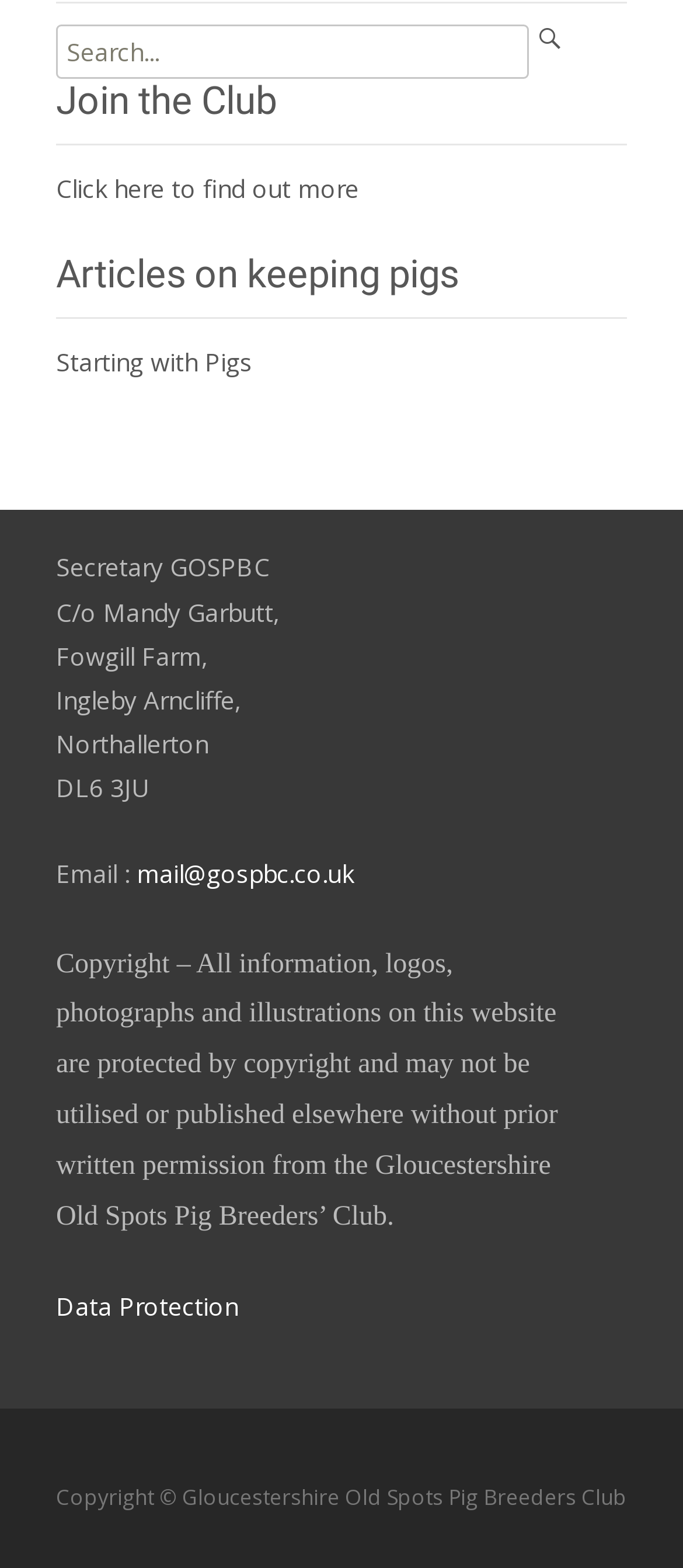Provide the bounding box coordinates for the UI element described in this sentence: "Starting with Pigs". The coordinates should be four float values between 0 and 1, i.e., [left, top, right, bottom].

[0.082, 0.22, 0.369, 0.241]